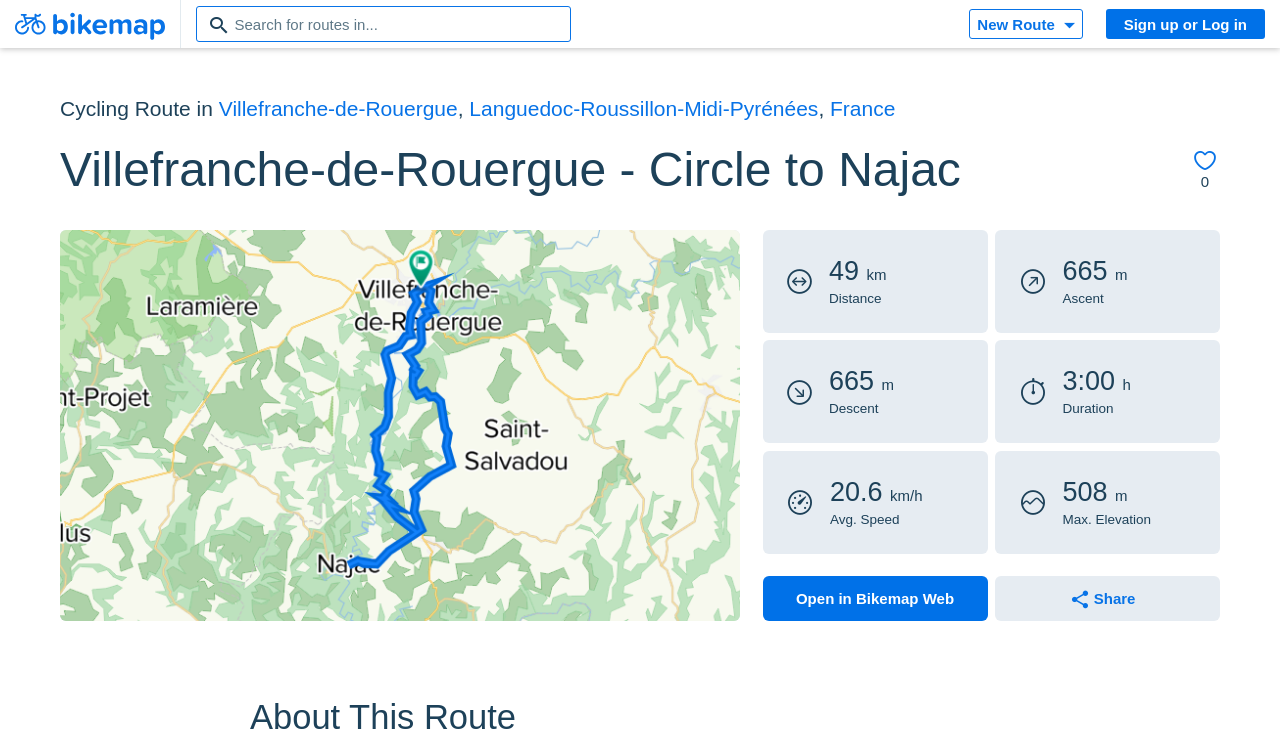What is the average speed of this route?
Using the image as a reference, answer the question in detail.

I found the answer by looking at the text 'Avg. Speed: 20.6 km/h' on the webpage, which is located below the text 'Duration'.